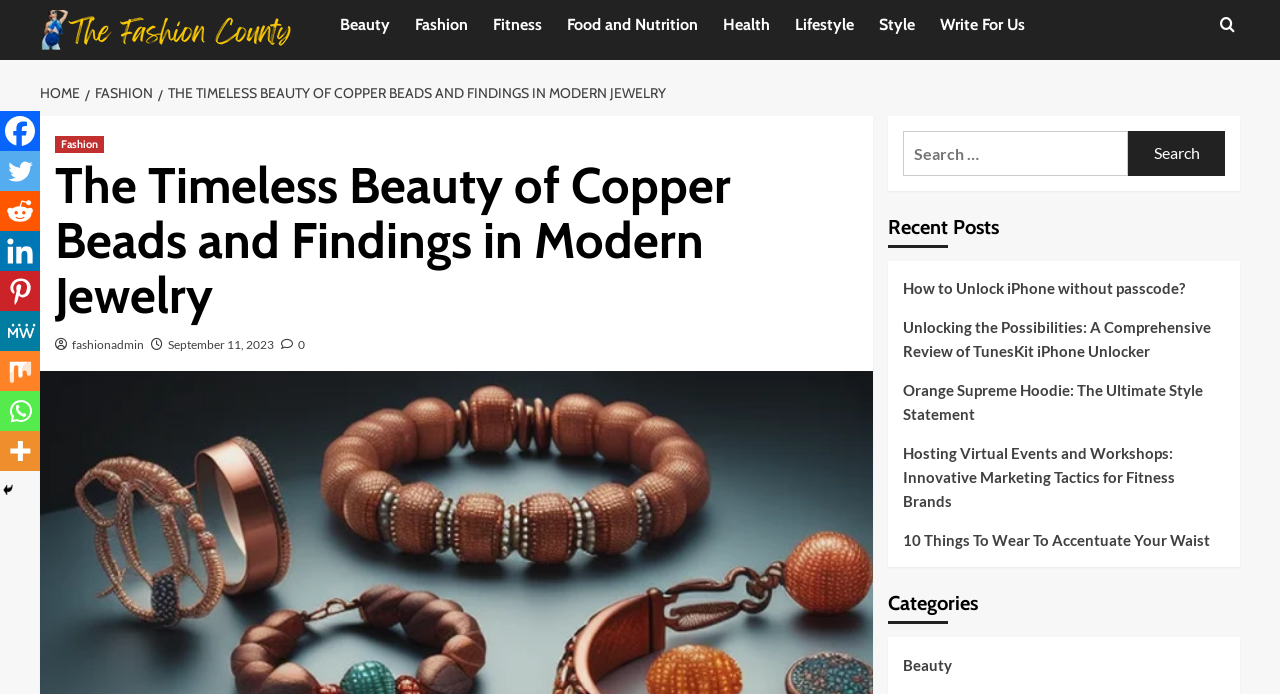Determine the bounding box coordinates for the area that needs to be clicked to fulfill this task: "Share on Facebook". The coordinates must be given as four float numbers between 0 and 1, i.e., [left, top, right, bottom].

[0.0, 0.16, 0.031, 0.218]